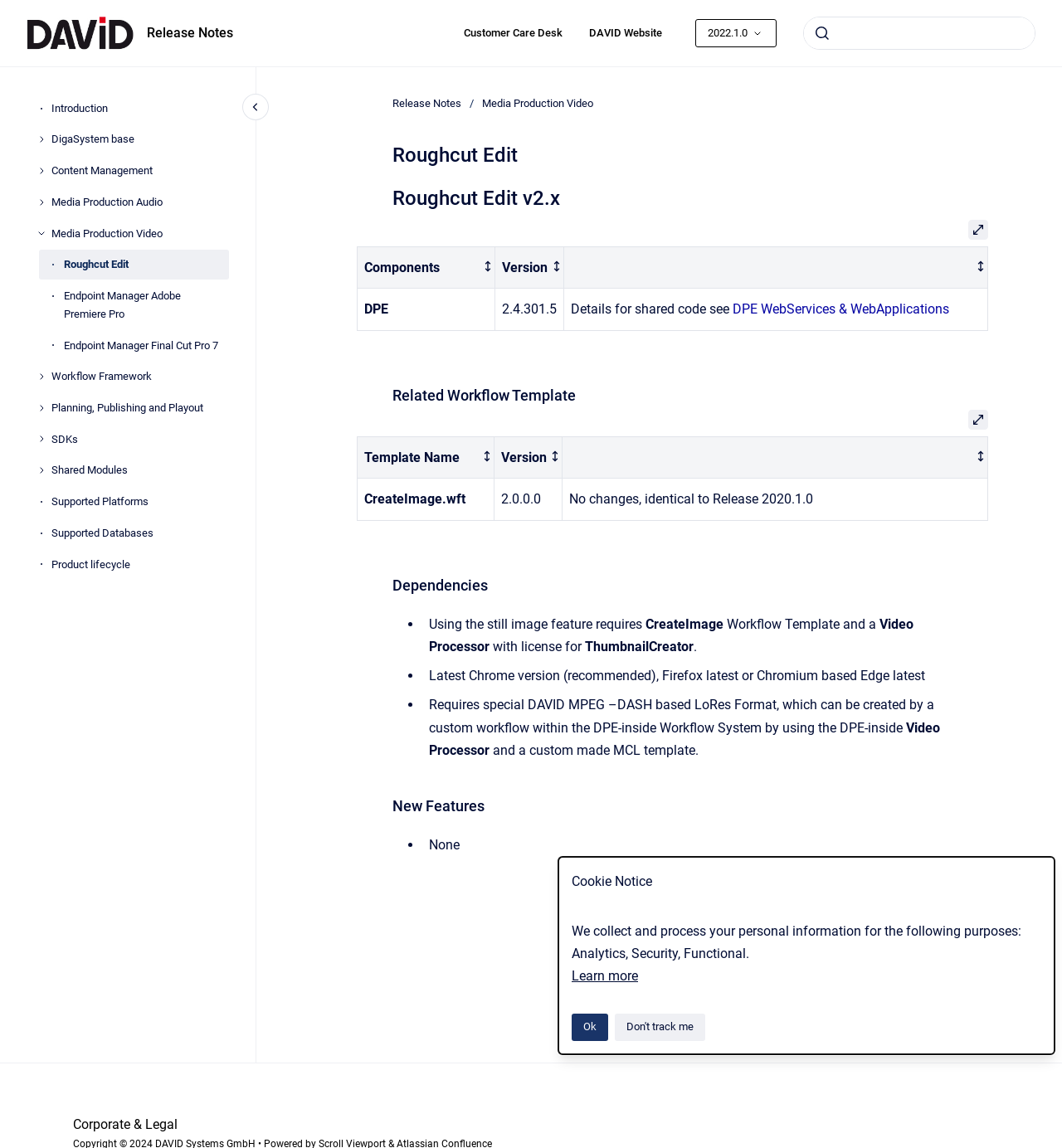Show the bounding box coordinates of the region that should be clicked to follow the instruction: "Learn more about cookie notice."

[0.538, 0.843, 0.601, 0.857]